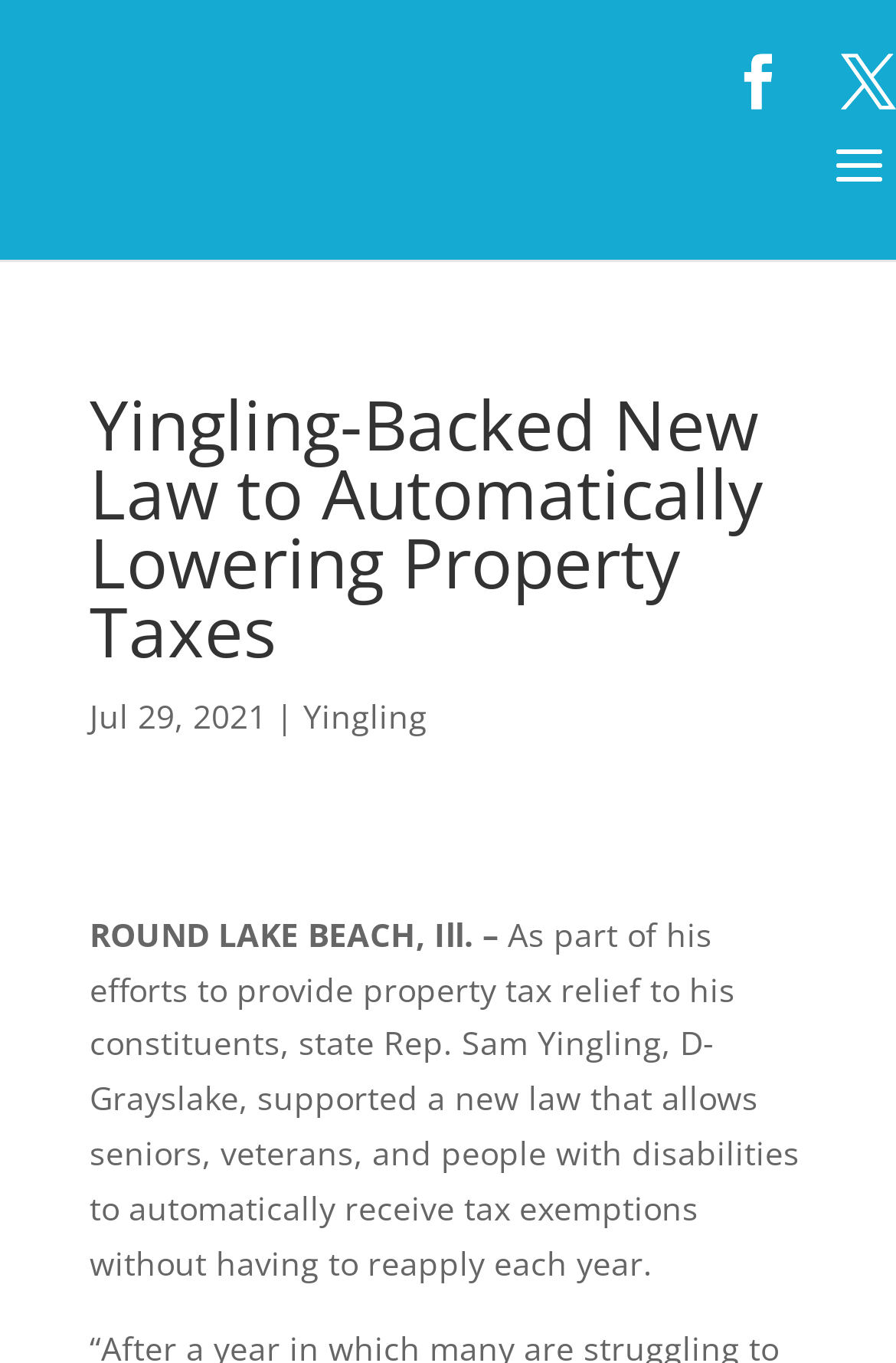Determine the bounding box coordinates for the UI element described. Format the coordinates as (top-left x, top-left y, bottom-right x, bottom-right y) and ensure all values are between 0 and 1. Element description: X

[0.938, 0.04, 1.0, 0.081]